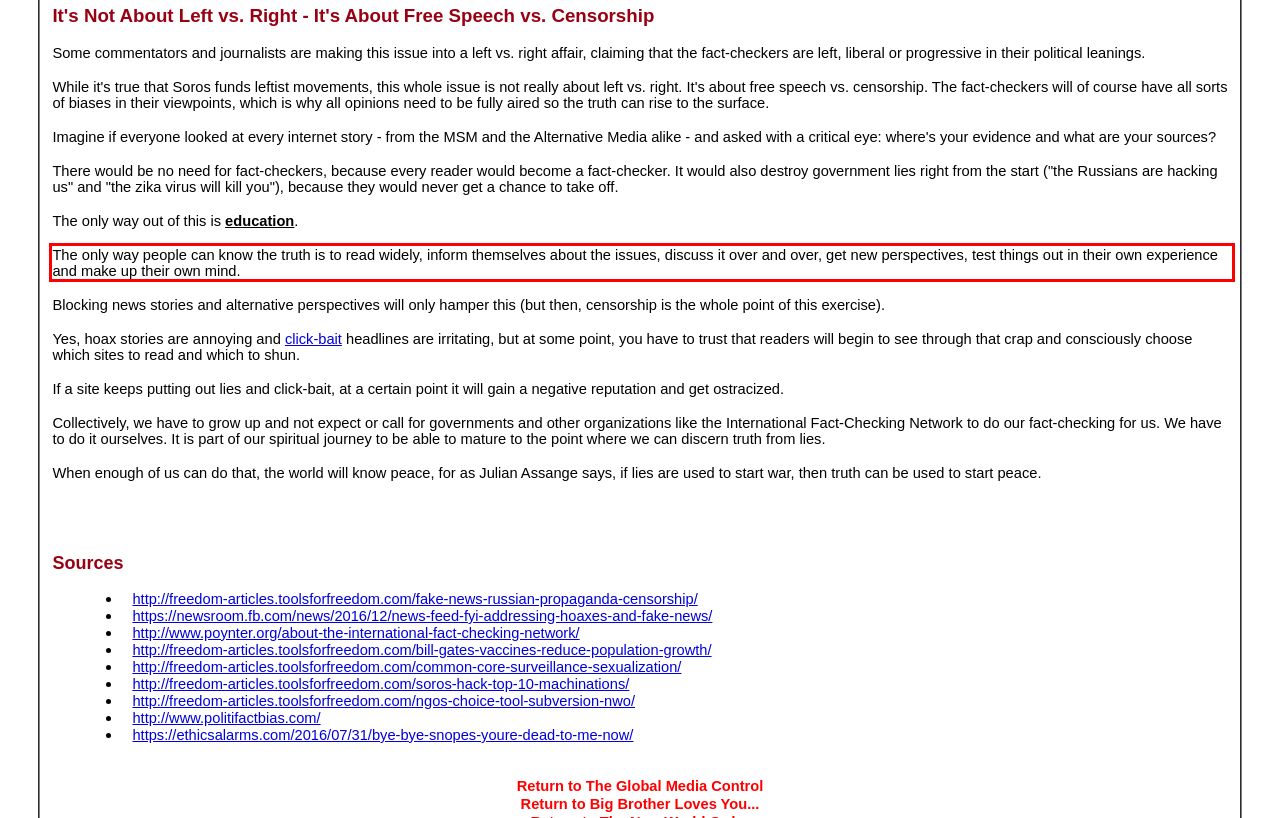Given the screenshot of a webpage, identify the red rectangle bounding box and recognize the text content inside it, generating the extracted text.

The only way people can know the truth is to read widely, inform themselves about the issues, discuss it over and over, get new perspectives, test things out in their own experience and make up their own mind.